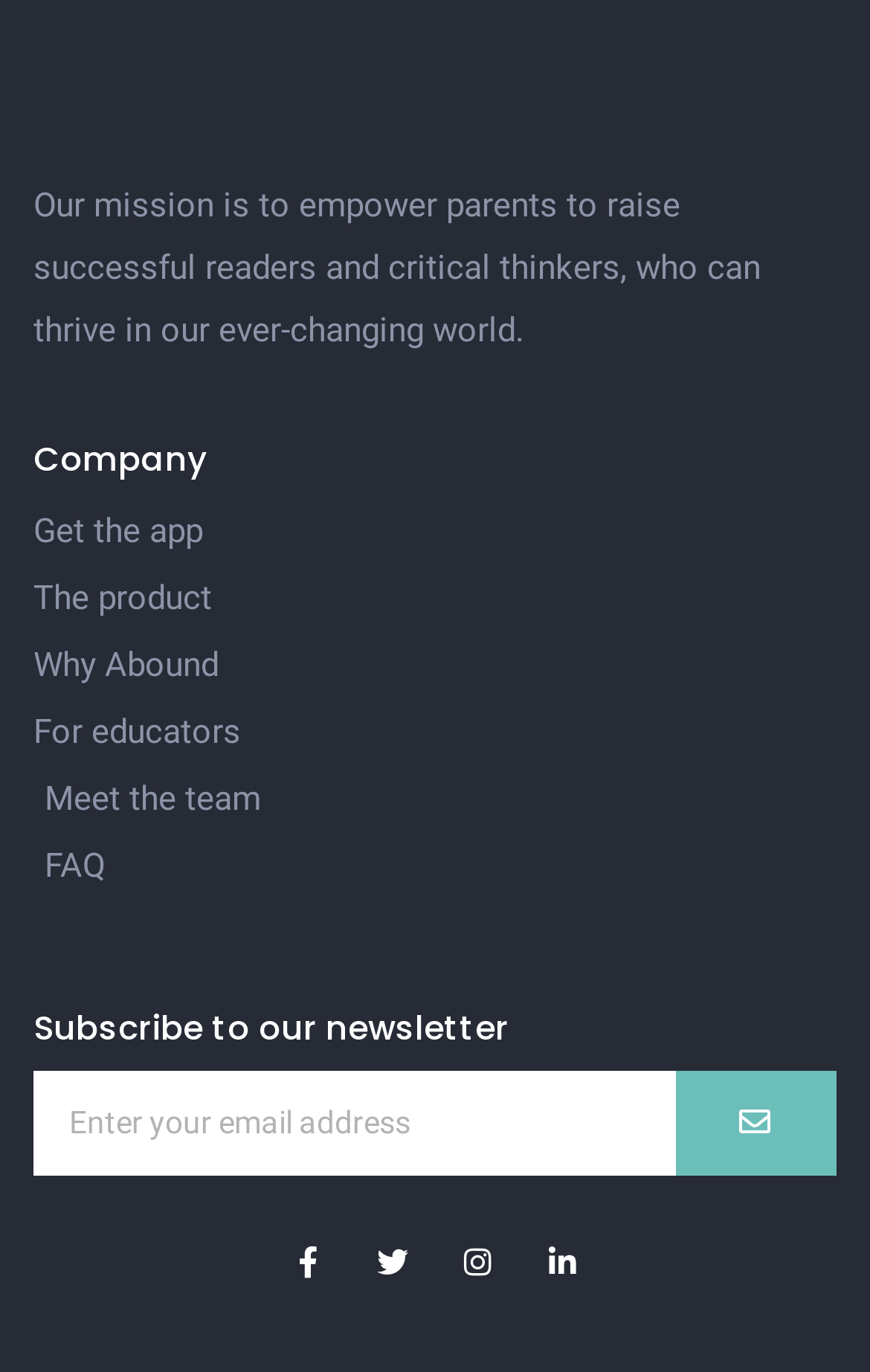Look at the image and answer the question in detail:
What is the mission of Abound?

The mission of Abound is stated in the StaticText element with the text 'Our mission is to empower parents to raise successful readers and critical thinkers, who can thrive in our ever-changing world.' This text is located at the top of the webpage, indicating its importance.